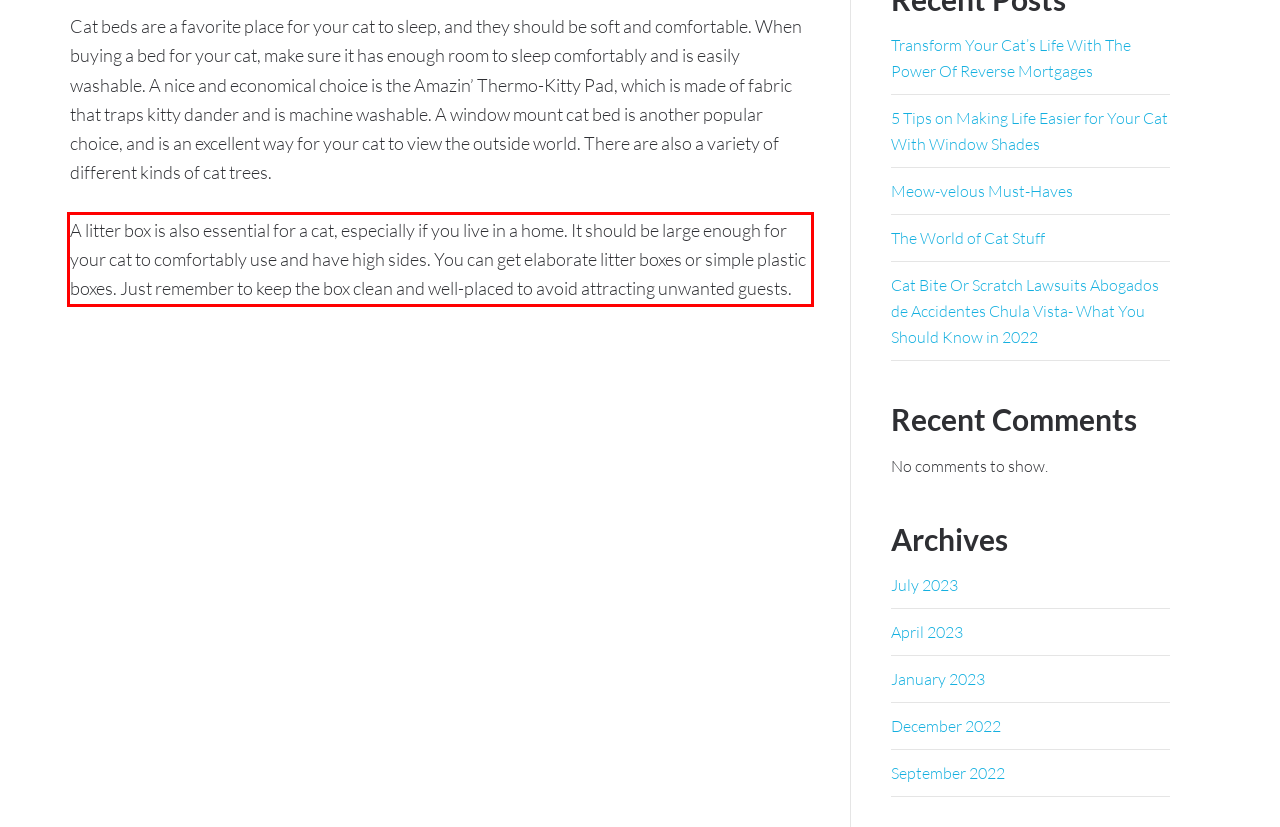Identify the text inside the red bounding box in the provided webpage screenshot and transcribe it.

A litter box is also essential for a cat, especially if you live in a home. It should be large enough for your cat to comfortably use and have high sides. You can get elaborate litter boxes or simple plastic boxes. Just remember to keep the box clean and well-placed to avoid attracting unwanted guests.